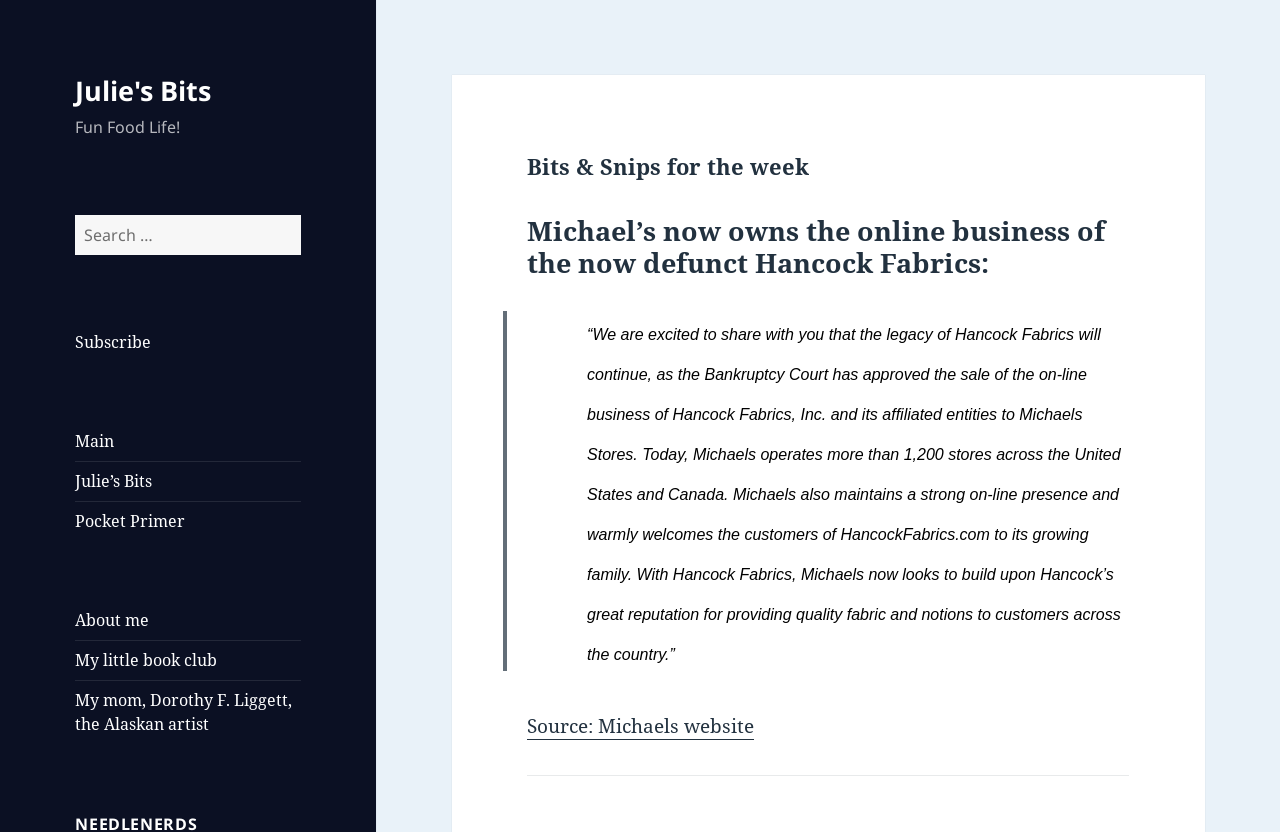What is the search button text?
Based on the image, give a concise answer in the form of a single word or short phrase.

SEARCH